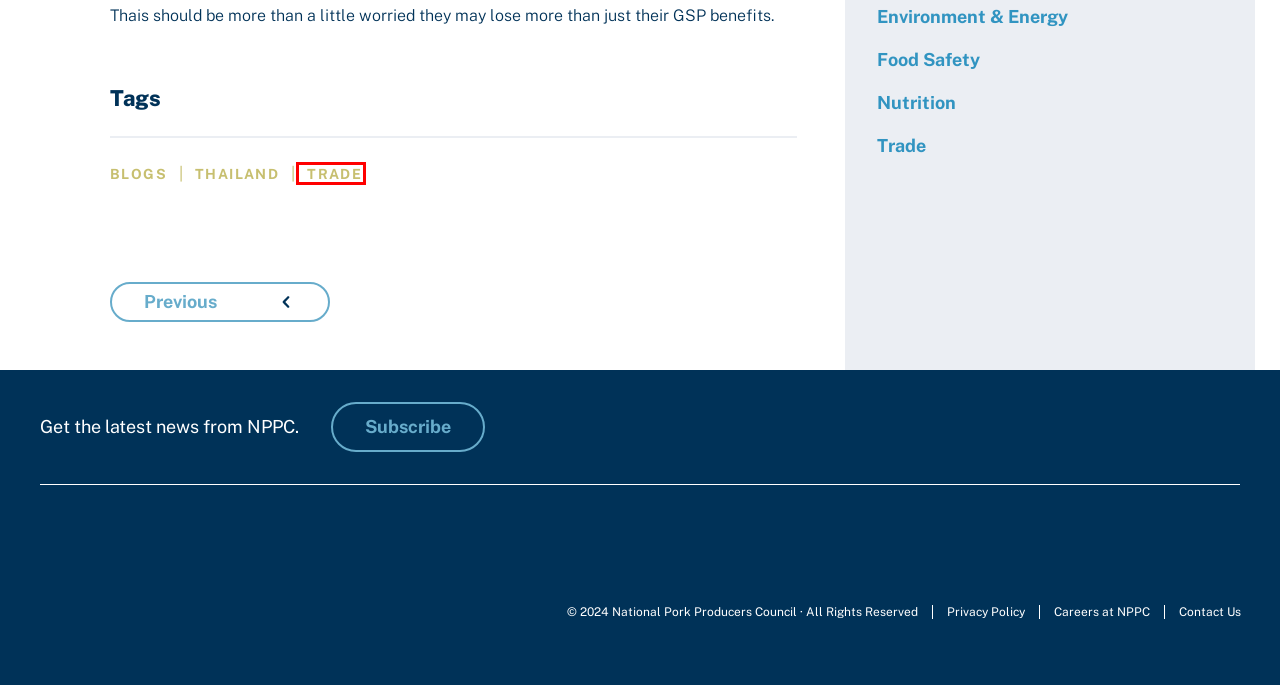Observe the provided screenshot of a webpage with a red bounding box around a specific UI element. Choose the webpage description that best fits the new webpage after you click on the highlighted element. These are your options:
A. Capital Update – For the Week Ending May 3, 2024 | NPPC
B. National Pork Producers Council - NPPC
C. Thailand Archives - National Pork Producers Council
D. NPPC Wants Votes On Four Key Trump Nominees - National Pork Producers Council
E. Contact Us - National Pork Producers Council
F. The Pork Industry | Economic Impact | National Pork Producers Council
G. Trade Archives - National Pork Producers Council
H. Careers | About NPPC | National Pork Producers Council

G